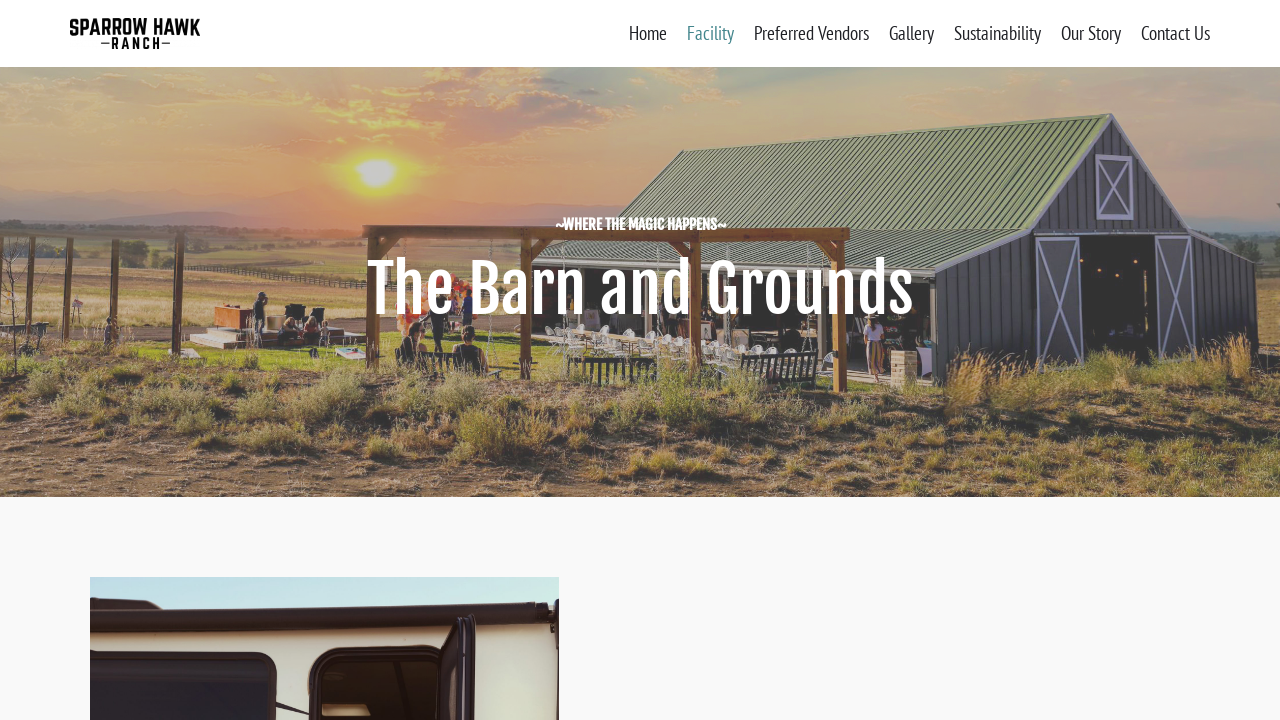Are there RV changing suites available?
Look at the image and answer the question with a single word or phrase.

Yes